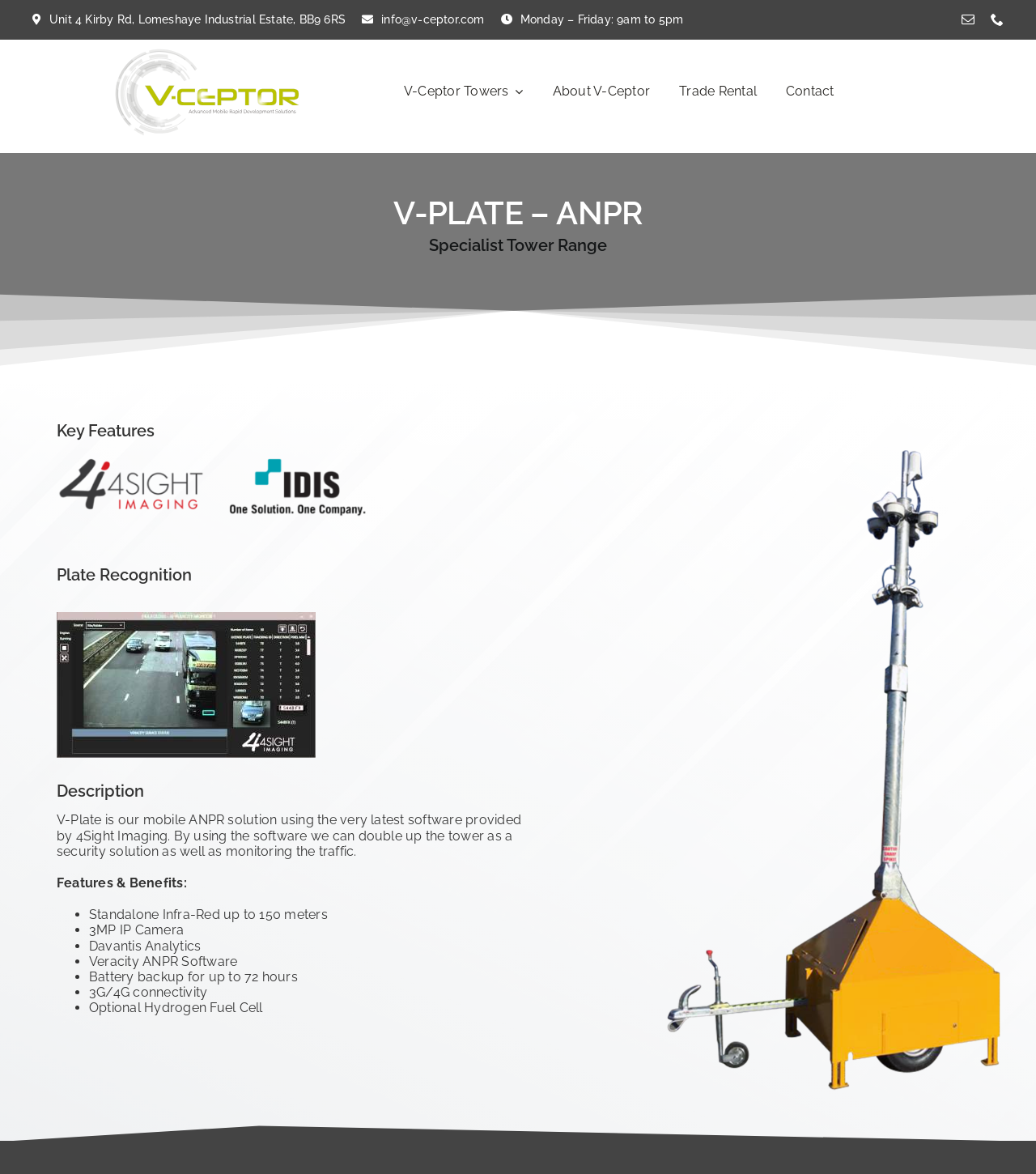Identify the bounding box of the HTML element described here: "Go to Top". Provide the coordinates as four float numbers between 0 and 1: [left, top, right, bottom].

[0.904, 0.859, 0.941, 0.883]